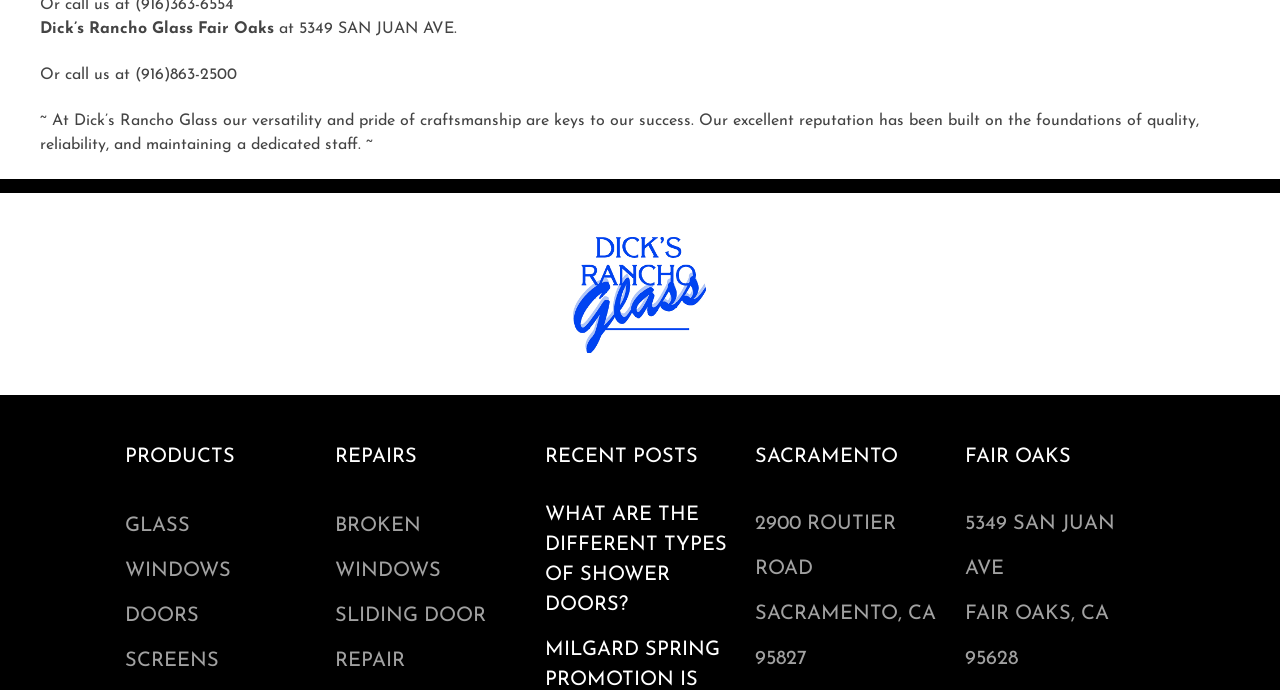Specify the bounding box coordinates of the area that needs to be clicked to achieve the following instruction: "Click the 'PRODUCTS' link".

[0.098, 0.63, 0.184, 0.696]